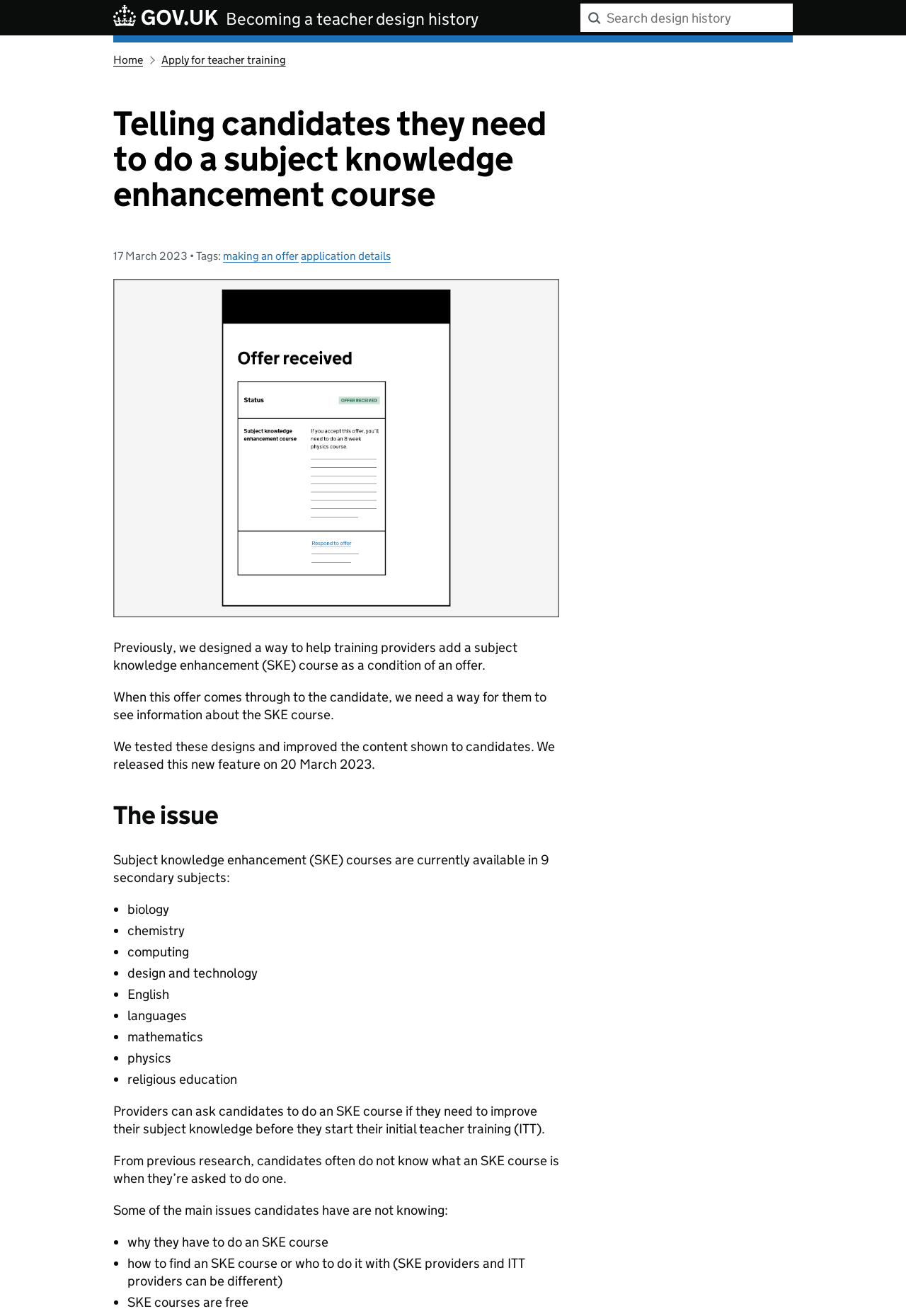How many secondary subjects are SKE courses available in?
Provide a detailed answer to the question, using the image to inform your response.

The webpage lists the 9 secondary subjects in which SKE courses are available, which are biology, chemistry, computing, design and technology, English, languages, mathematics, physics, and religious education.